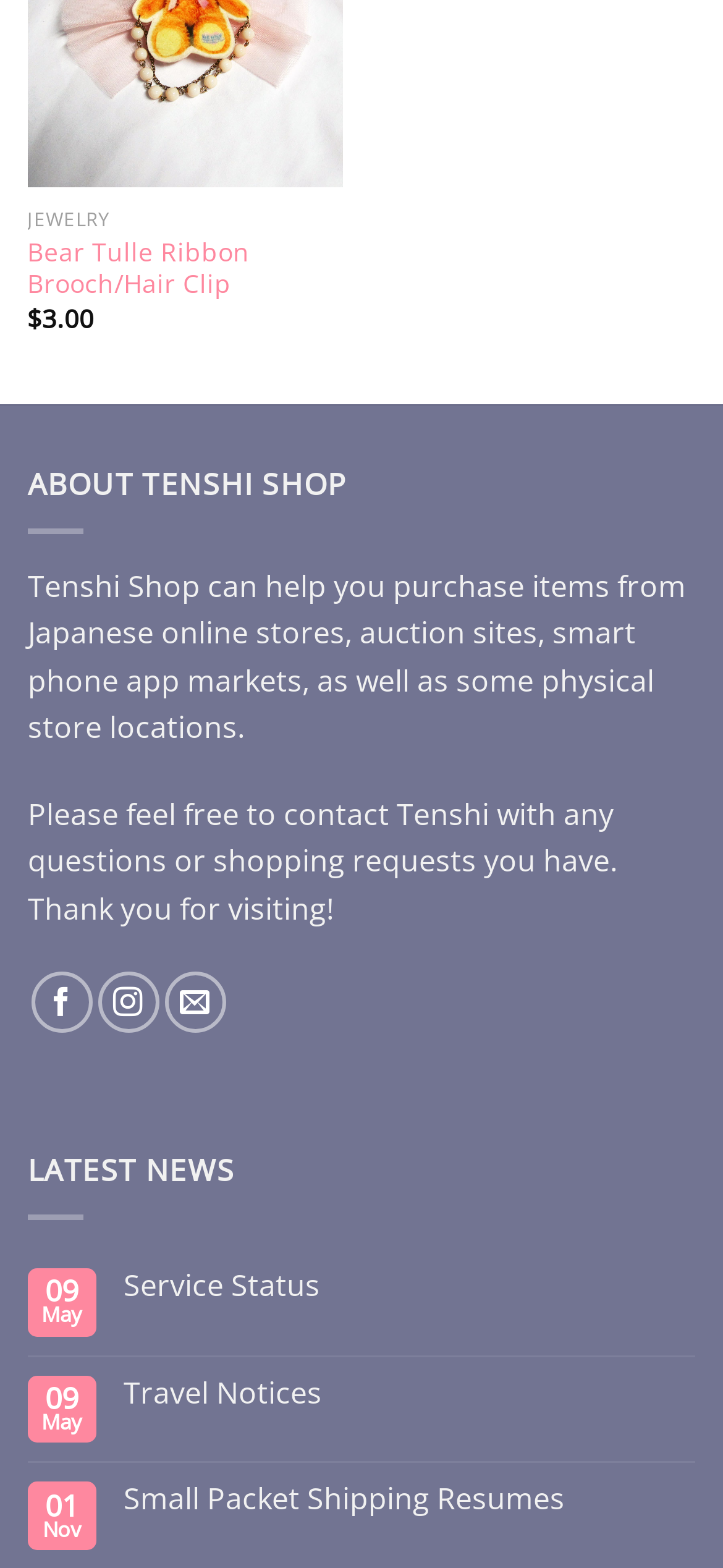Using the webpage screenshot, locate the HTML element that fits the following description and provide its bounding box: "Small Packet Shipping Resumes".

[0.171, 0.945, 0.962, 0.968]